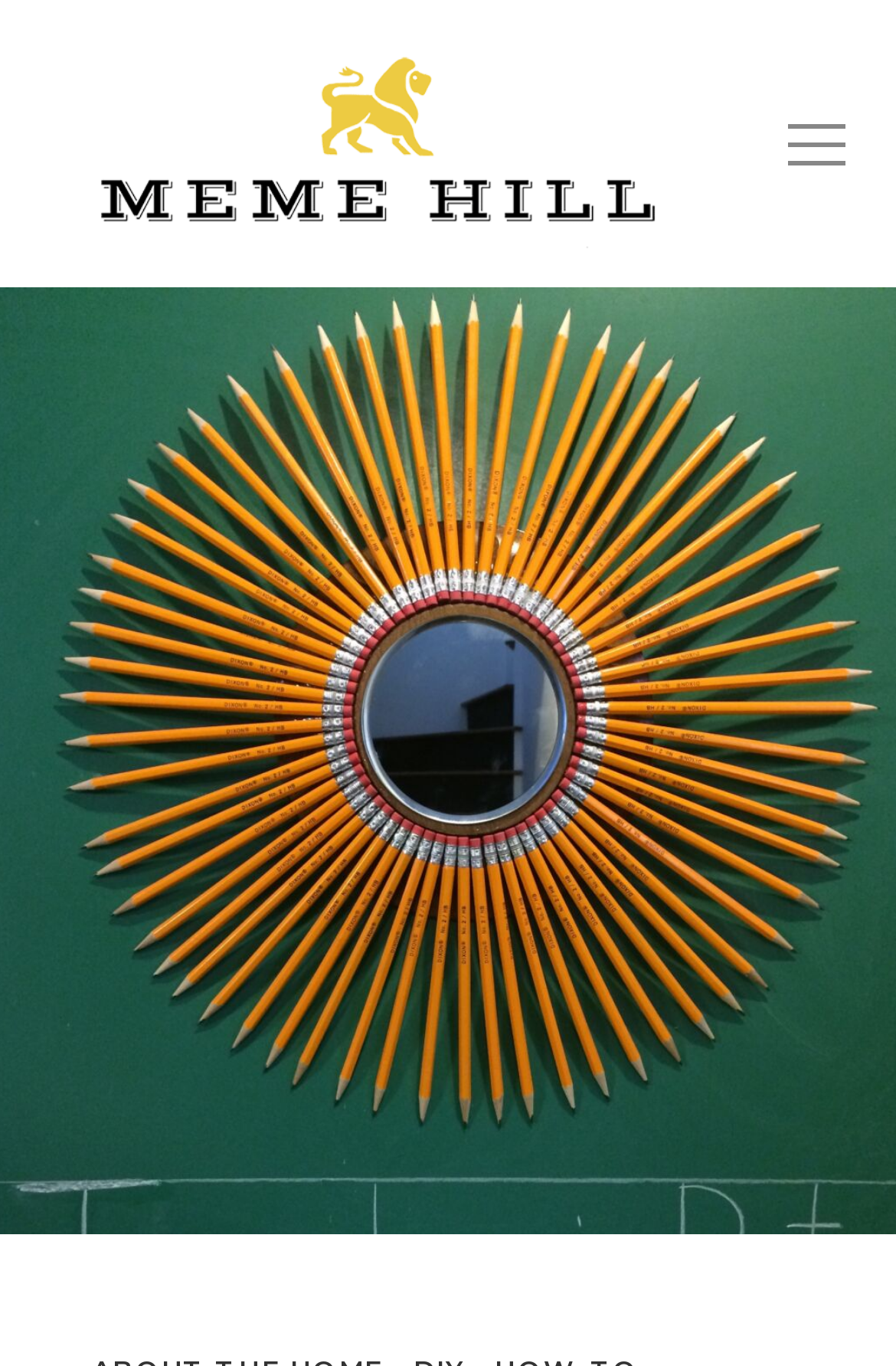Determine the bounding box coordinates for the HTML element described here: "METAL ROOF Inspiration".

[0.206, 0.232, 0.736, 0.268]